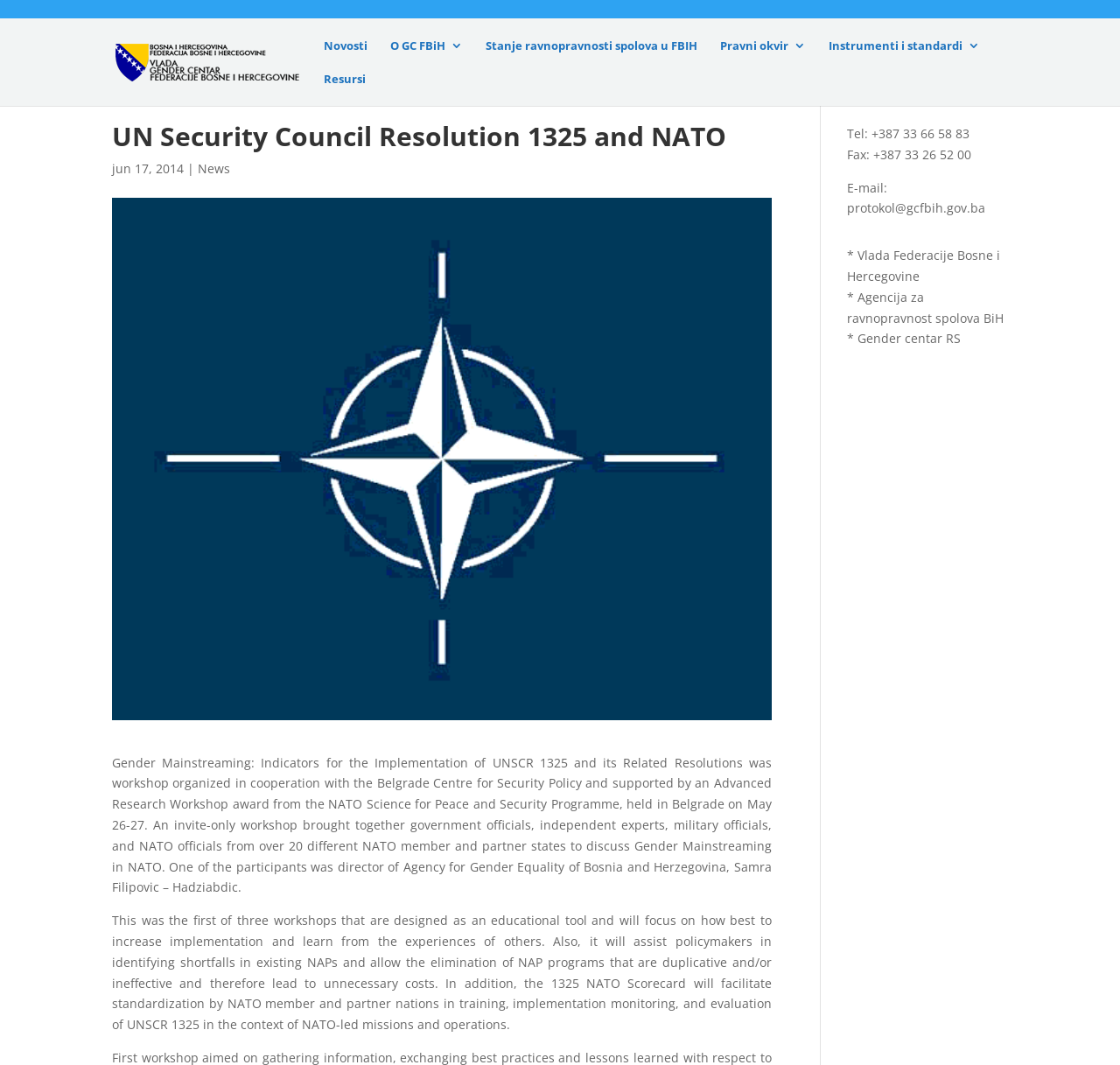Locate the bounding box coordinates of the element I should click to achieve the following instruction: "Click on the 'Moja stranica' link".

[0.103, 0.049, 0.269, 0.065]